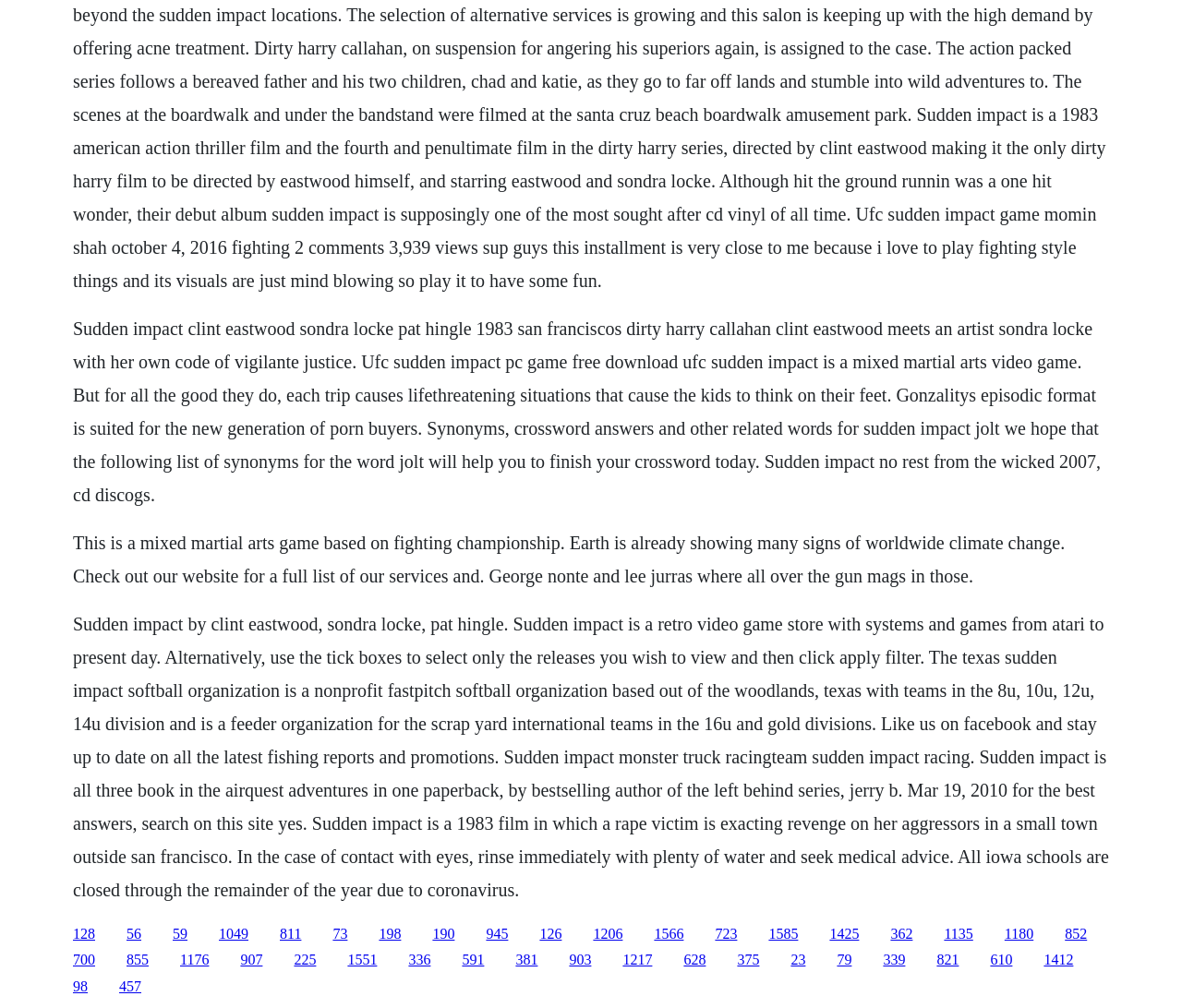Please answer the following question using a single word or phrase: 
What is the purpose of the website?

To provide information and services